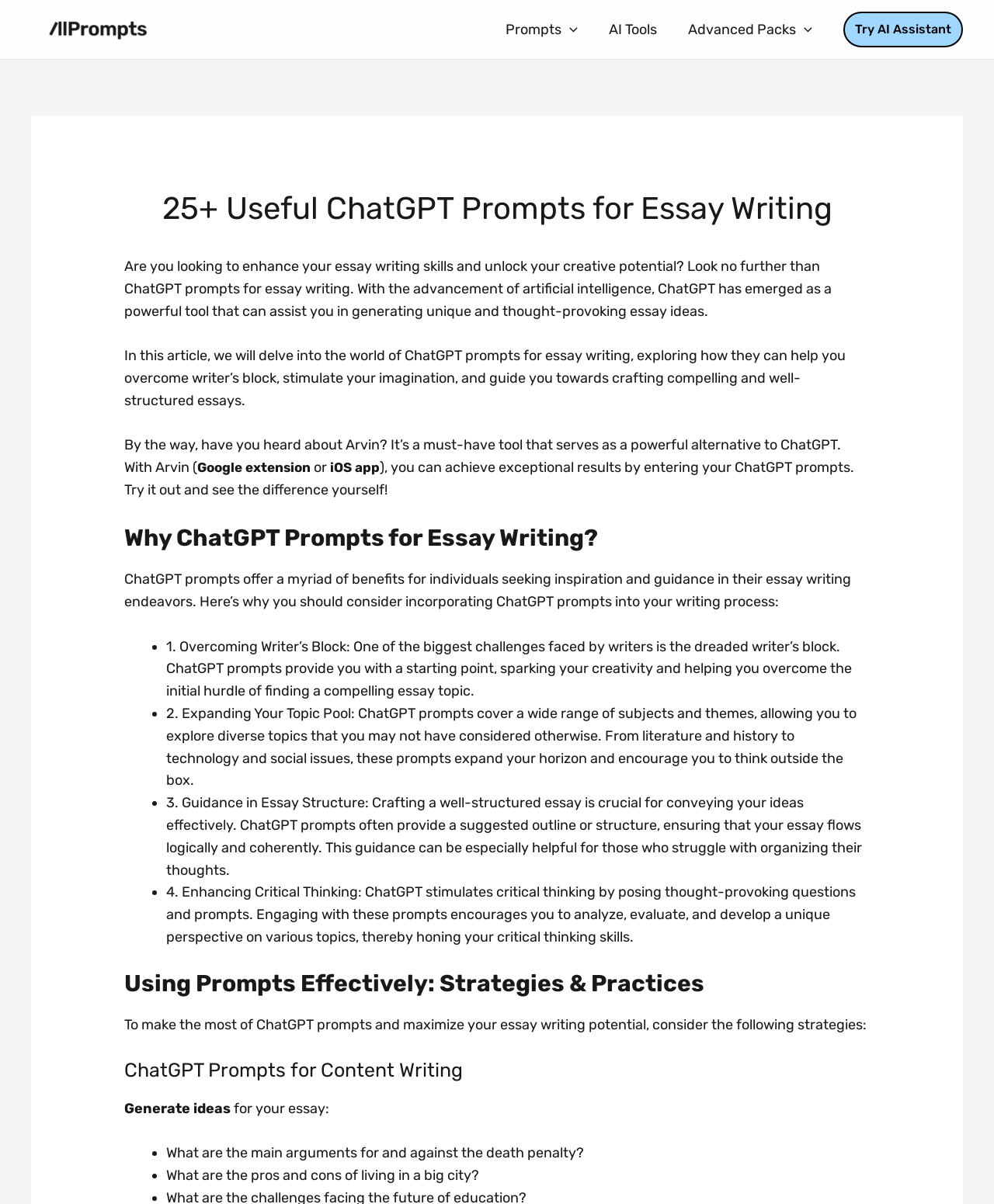How many benefits of ChatGPT prompts for essay writing are mentioned on the webpage?
Based on the image, answer the question with as much detail as possible.

The webpage mentions four benefits of using ChatGPT prompts for essay writing: overcoming writer's block, expanding the topic pool, guiding essay structure, and enhancing critical thinking.